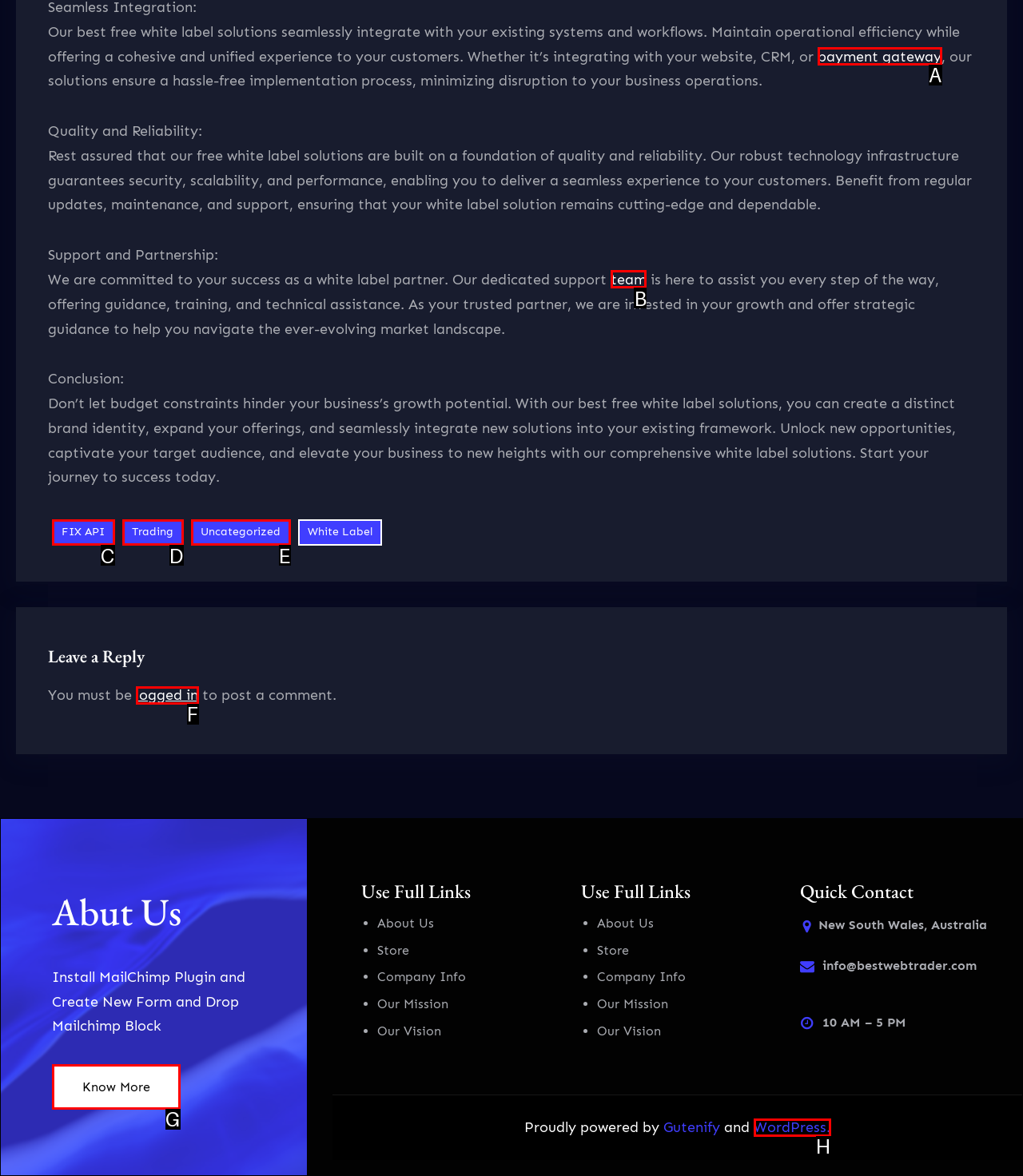Tell me the correct option to click for this task: Click on the 'team' link
Write down the option's letter from the given choices.

B